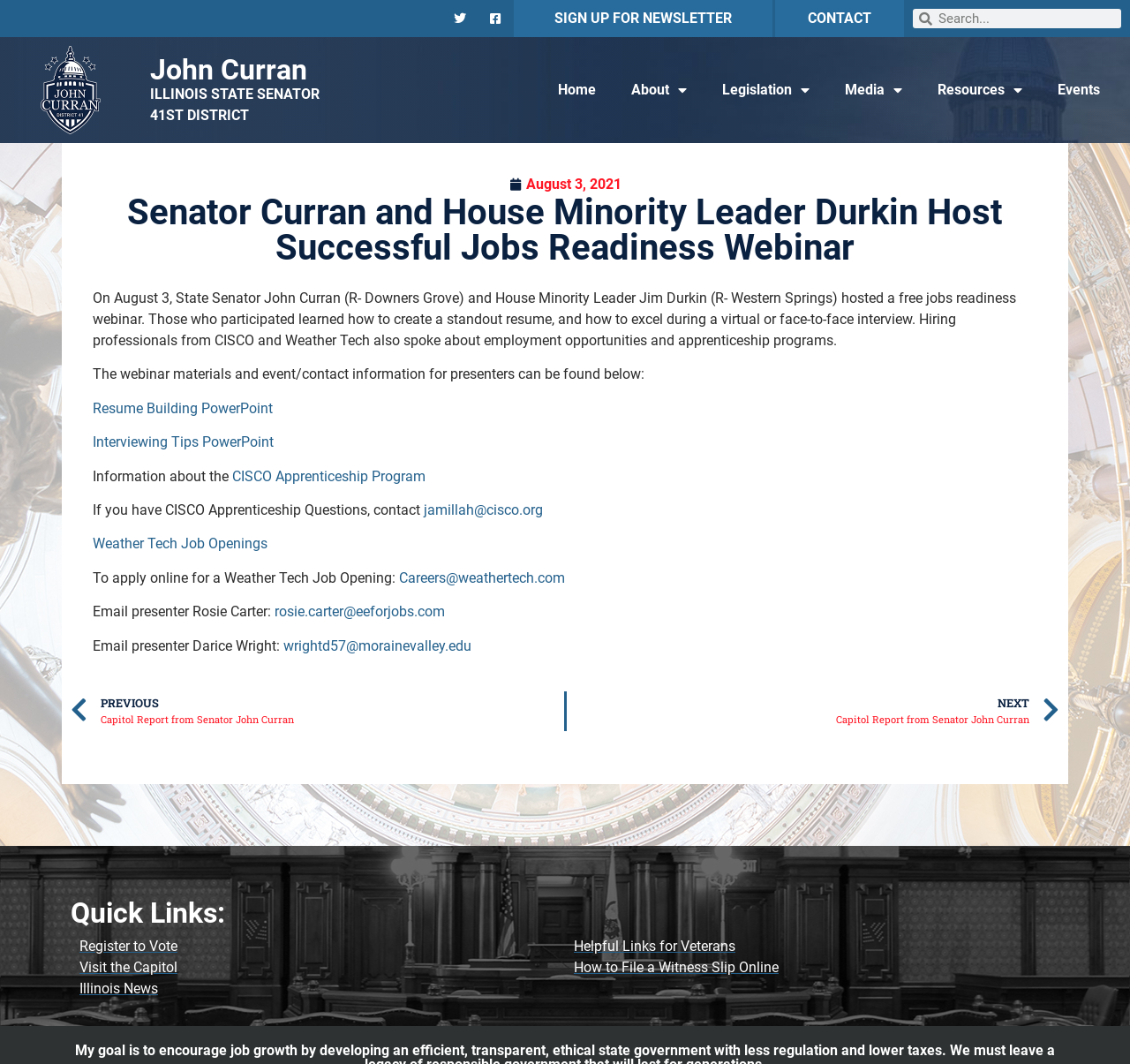Determine the main headline of the webpage and provide its text.

Senator Curran and House Minority Leader Durkin Host Successful Jobs Readiness Webinar